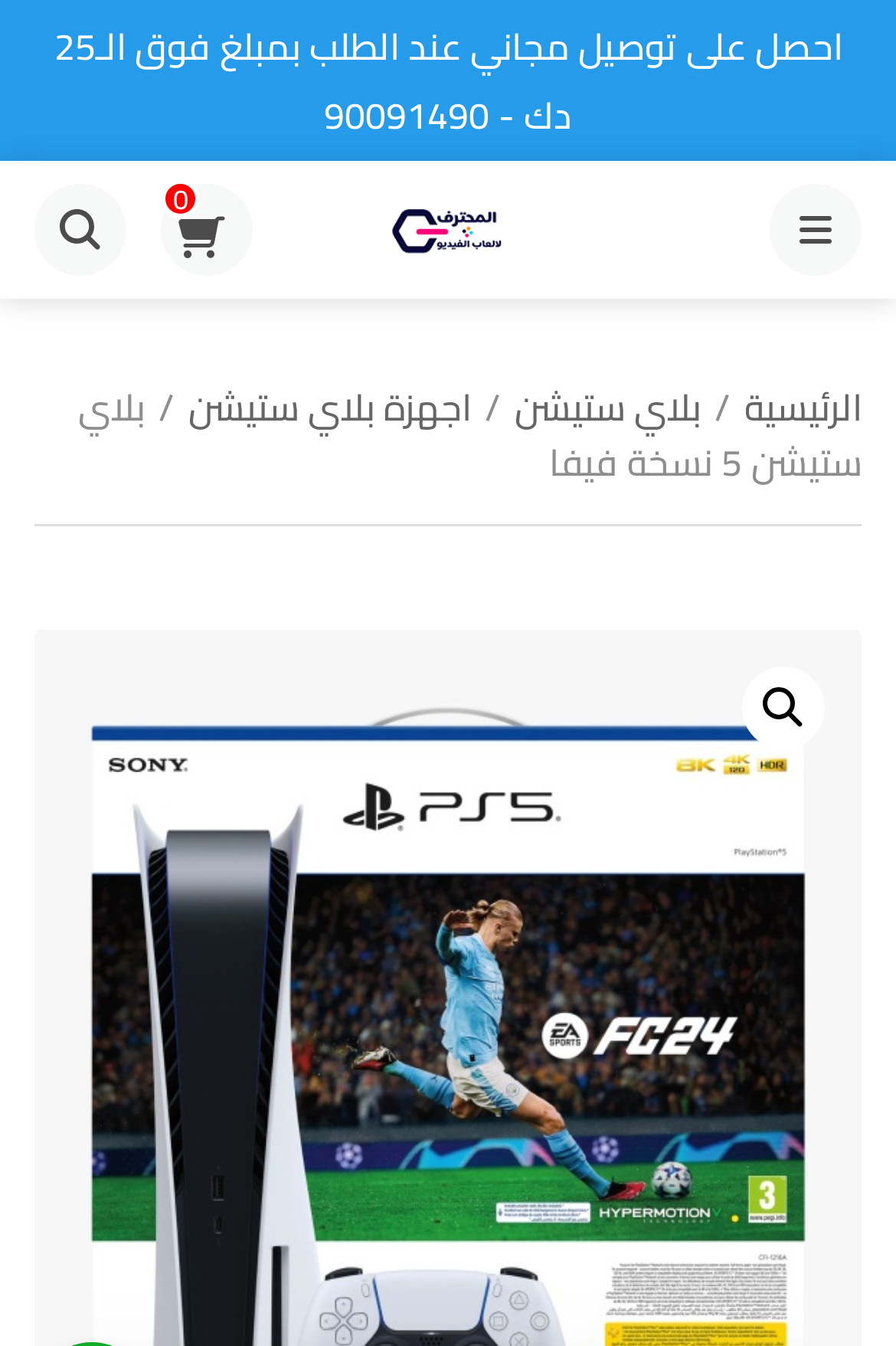Provide an in-depth caption for the webpage.

The webpage appears to be a product page for a PlayStation 5 FIFA edition. At the top, there is a promotional message stating "Get free shipping on orders over 25 DKK - 90091490". Below this, there is a navigation menu with links to "الرئيسية" (Home), "بلاي ستيشن" (PlayStation), and "اجهزة بلاي ستيشن" (PlayStation devices).

On the left side of the page, there is a logo image with the text "المحترف للالعاب" (The Professional for Games) next to it, which is also a clickable link. Above this logo, there is a small icon image.

The main content of the page is focused on the product, with a title "بلاي ستيشن 5 نسخة فيفا" (PlayStation 5 FIFA edition) taking up most of the width of the page. There is also a search icon 🔍 located at the bottom right corner of the page.

Overall, the page has a simple layout with a clear focus on the product and easy navigation to other related pages.